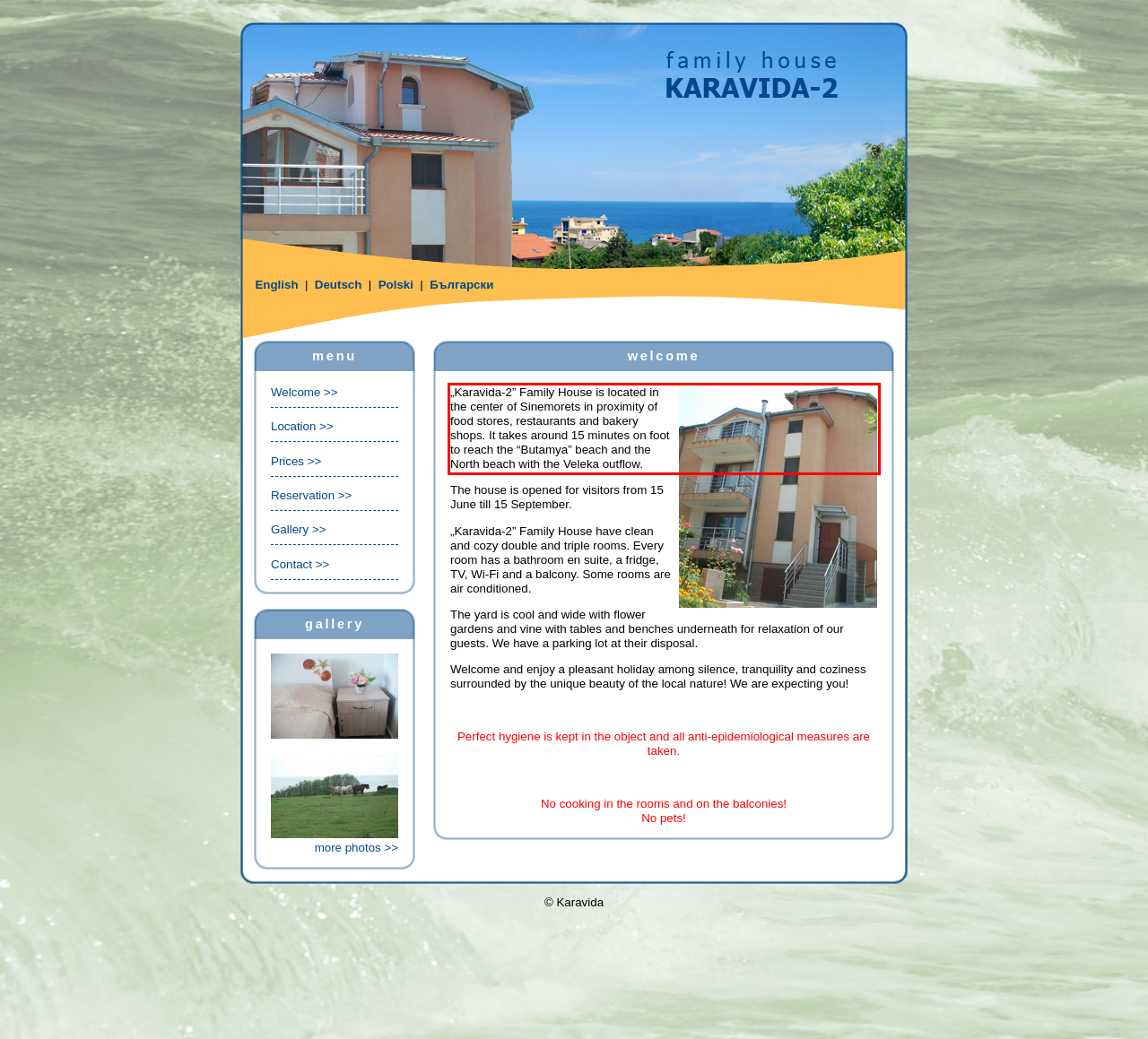You have a screenshot of a webpage, and there is a red bounding box around a UI element. Utilize OCR to extract the text within this red bounding box.

„Karavida-2” Family House is located in the center of Sinemorets in proximity of food stores, restaurants and bakery shops. It takes around 15 minutes on foot to reach the “Butamya” beach and the North beach with the Veleka outflow.